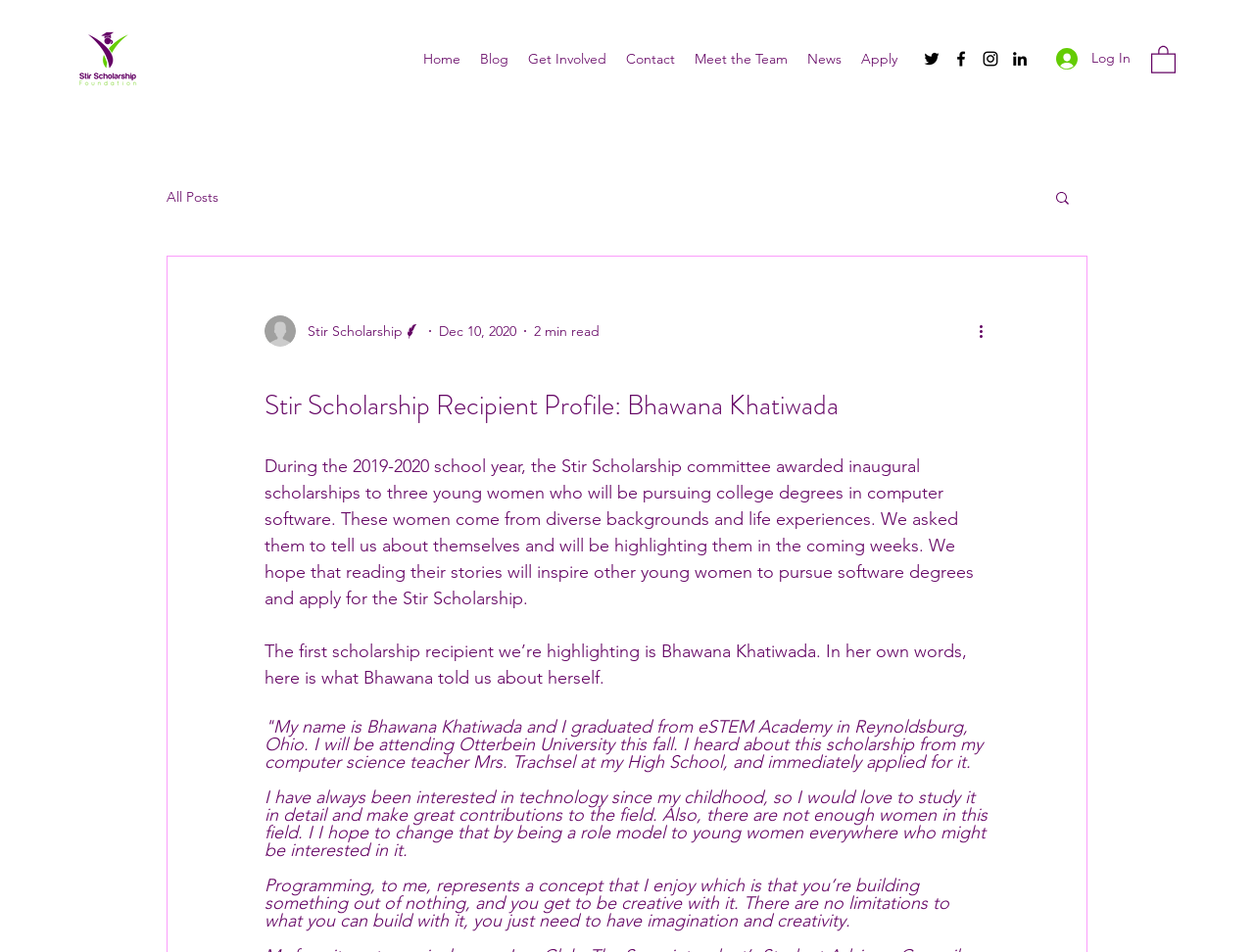Locate the bounding box coordinates of the UI element described by: "Stir Scholarship". Provide the coordinates as four float numbers between 0 and 1, formatted as [left, top, right, bottom].

[0.211, 0.331, 0.336, 0.364]